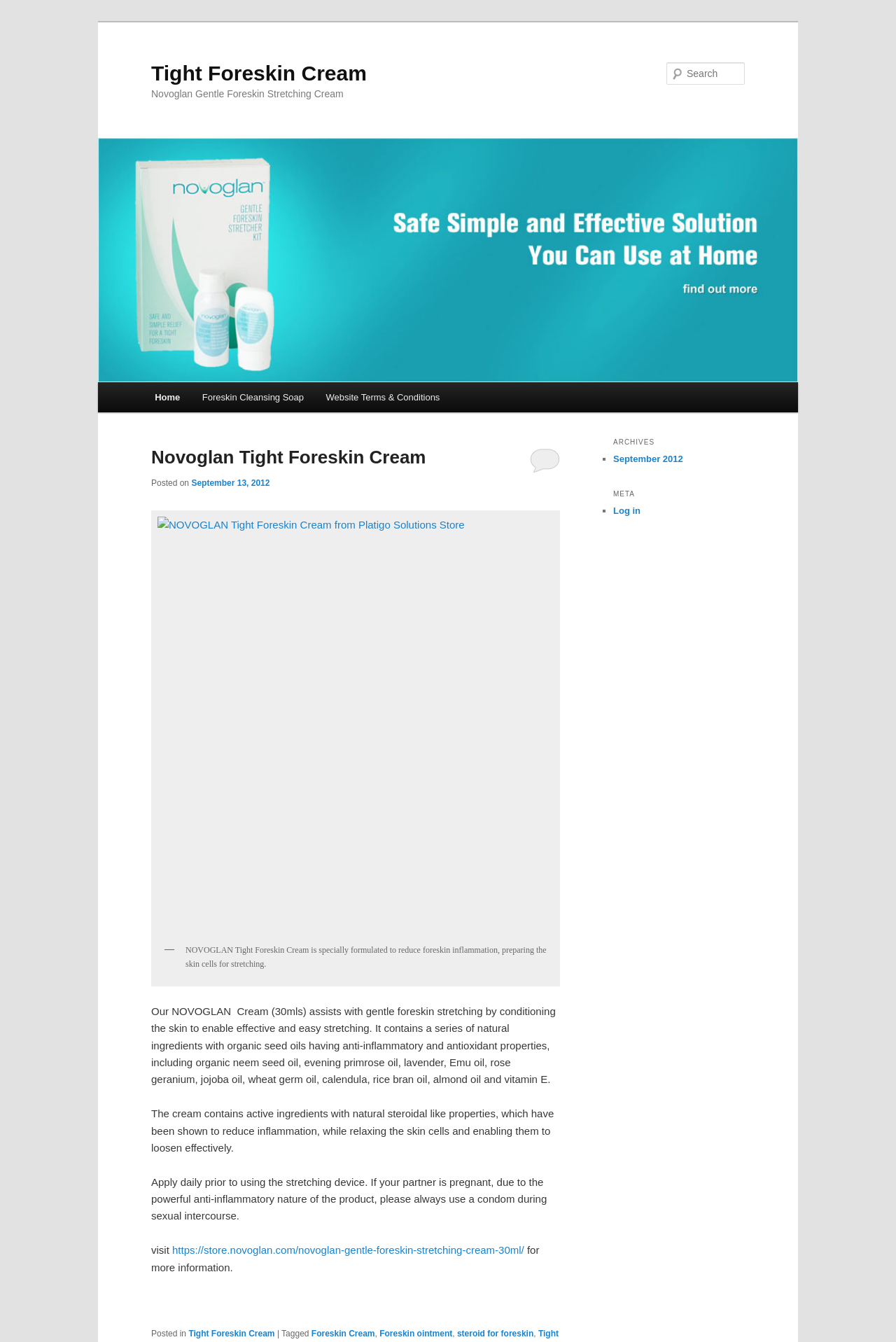Where can I buy Novoglan Gentle Foreskin Stretching Cream?
Based on the visual content, answer with a single word or a brief phrase.

https://store.novoglan.com